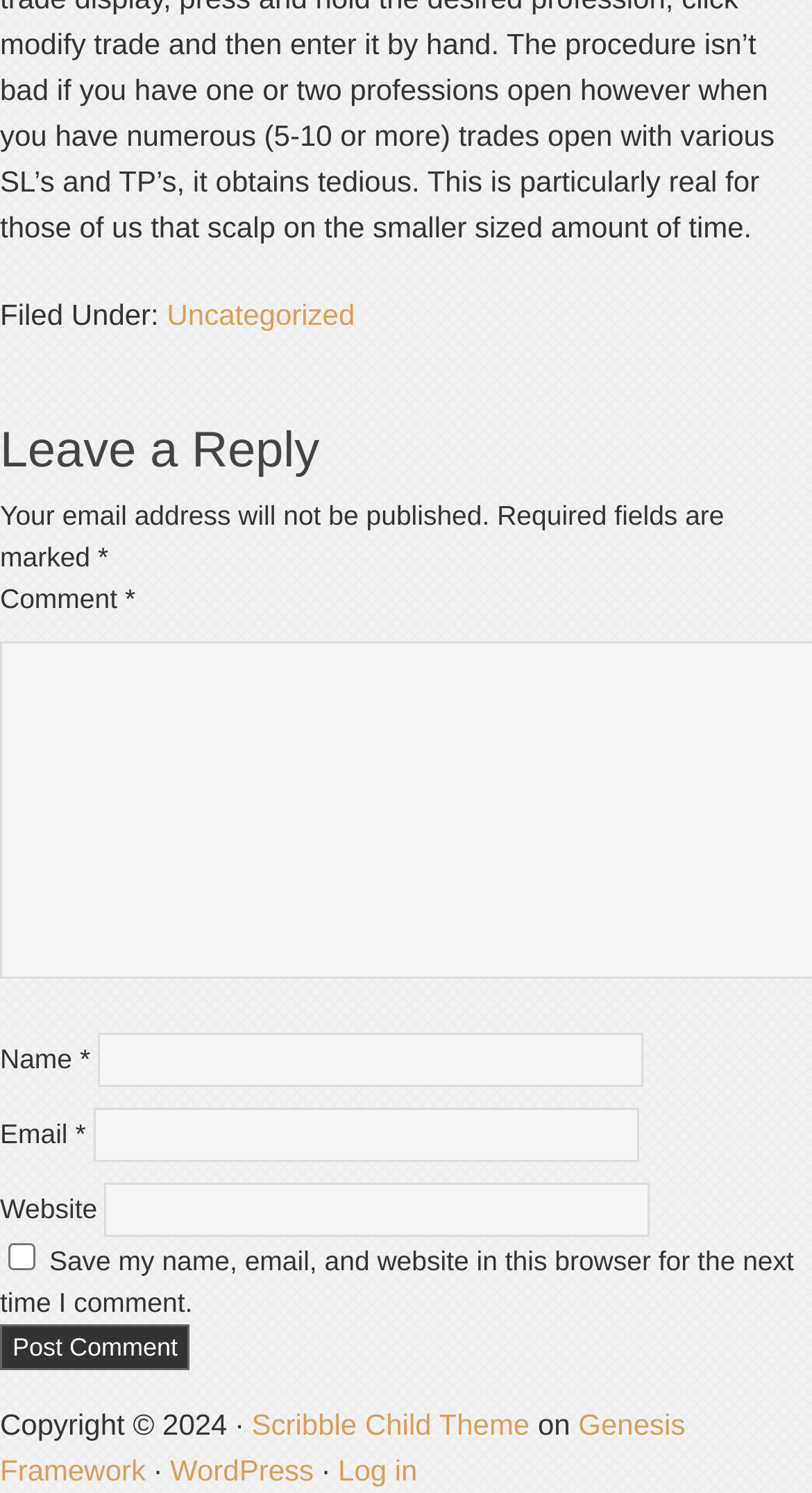Use the details in the image to answer the question thoroughly: 
What is the purpose of the 'Post Comment' button?

The 'Post Comment' button is likely used to submit a comment or reply to a post, as it is located below the text boxes and other form elements.